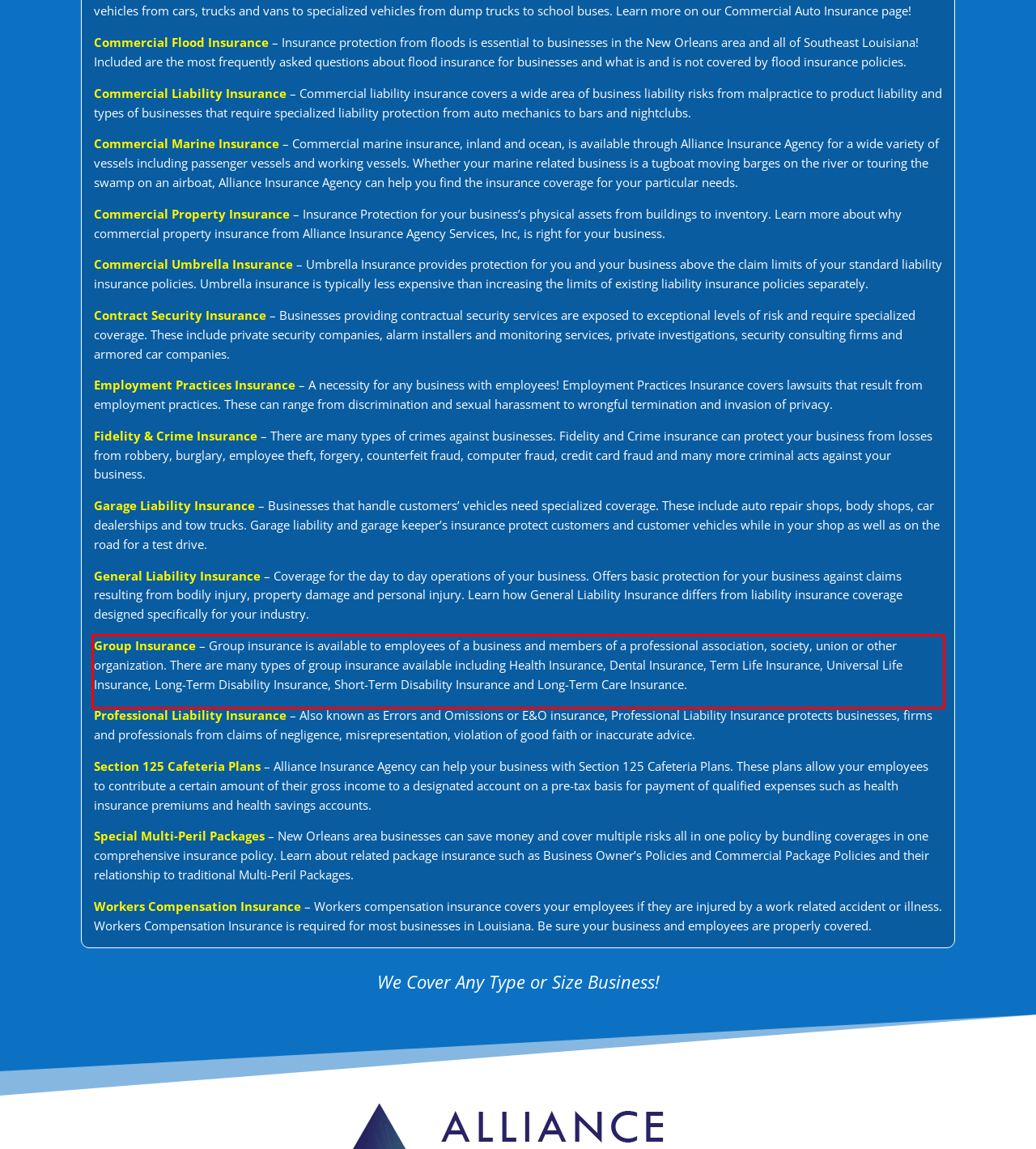Using the provided screenshot, read and generate the text content within the red-bordered area.

Group Insurance – Group insurance is available to employees of a business and members of a professional association, society, union or other organization. There are many types of group insurance available including Health Insurance, Dental Insurance, Term Life Insurance, Universal Life Insurance, Long-Term Disability Insurance, Short-Term Disability Insurance and Long-Term Care Insurance.